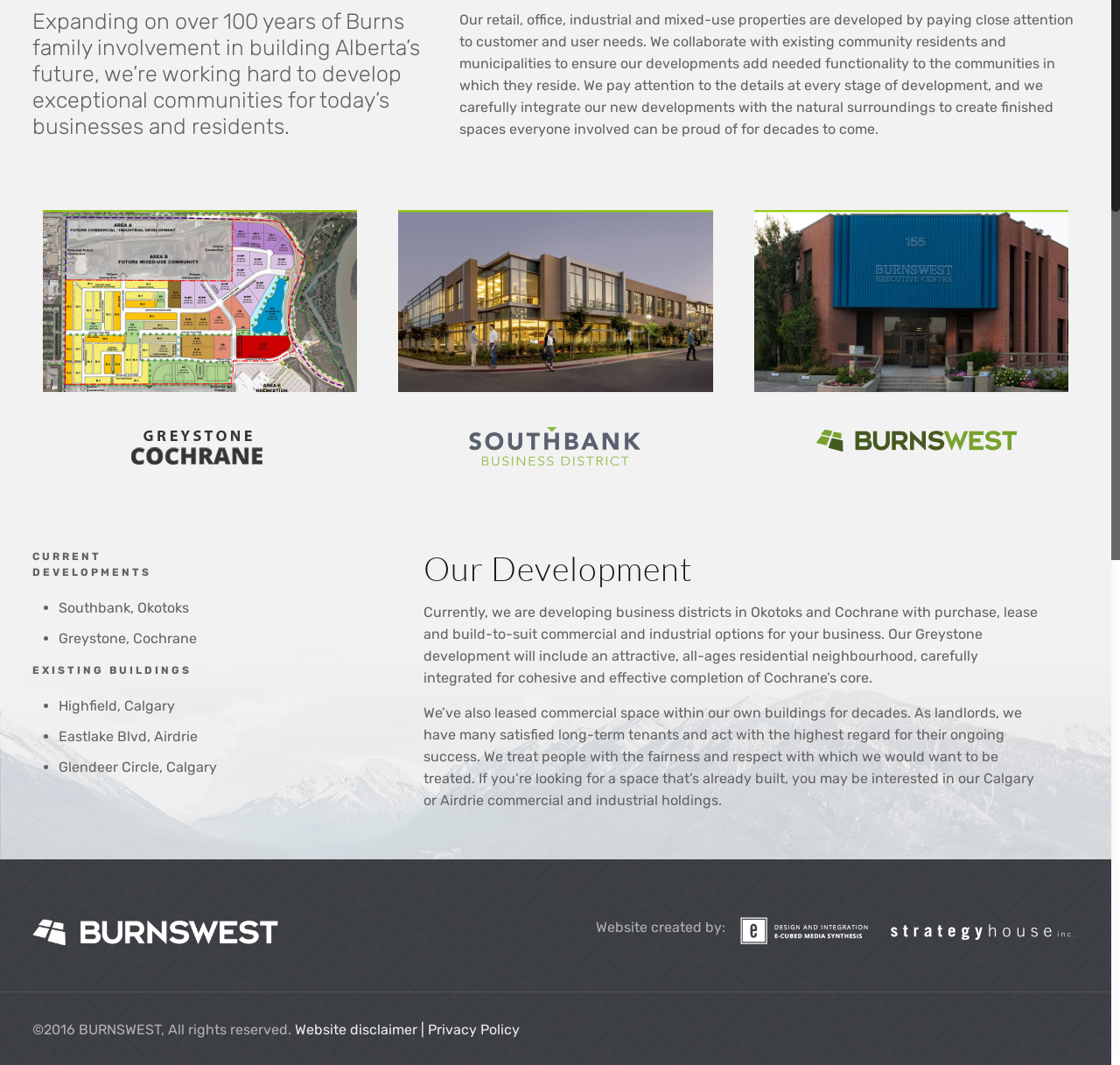Locate the bounding box of the user interface element based on this description: "Website disclaimer".

[0.263, 0.959, 0.373, 0.975]